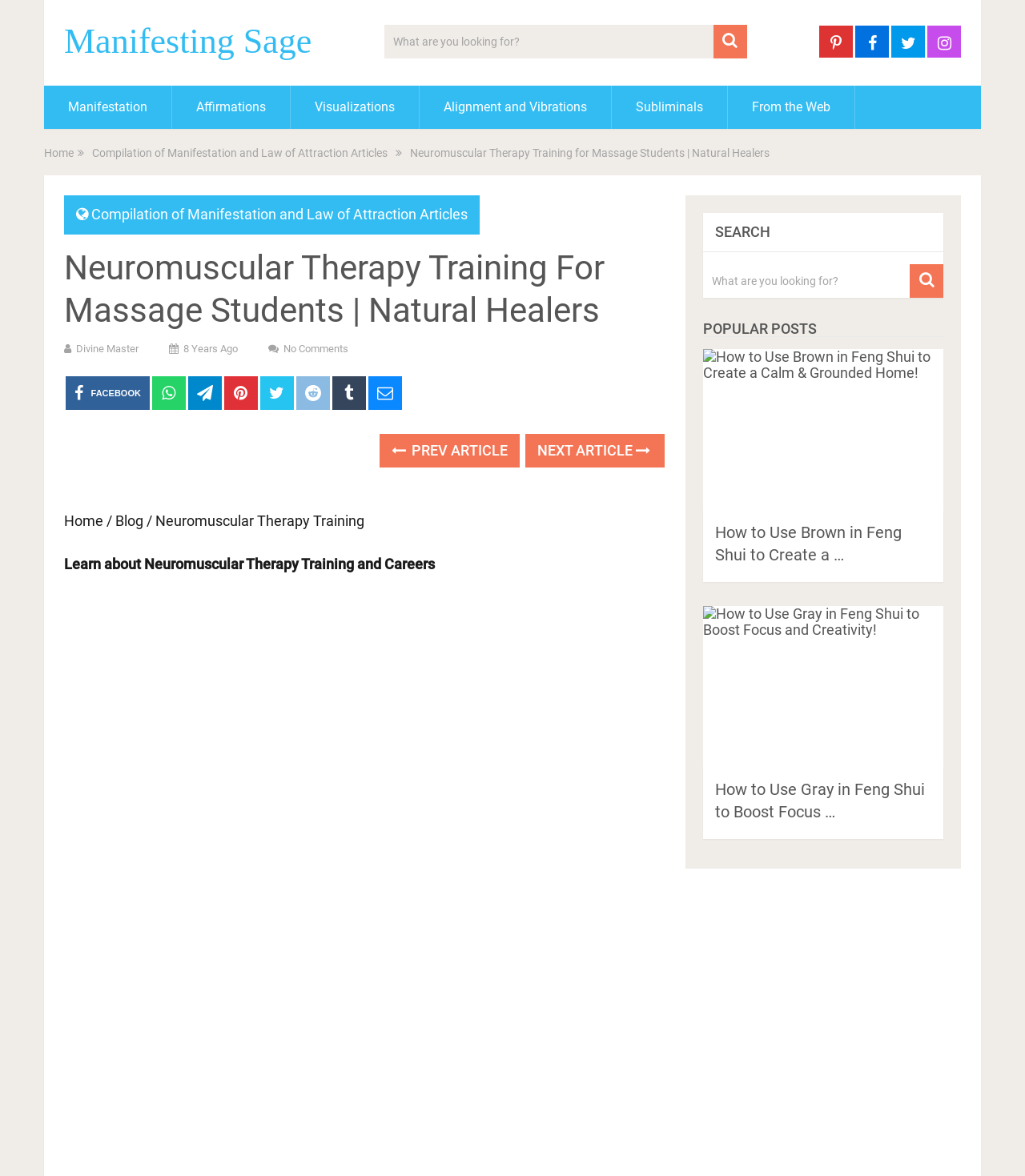Locate the bounding box coordinates of the element's region that should be clicked to carry out the following instruction: "Click on the Facebook link". The coordinates need to be four float numbers between 0 and 1, i.e., [left, top, right, bottom].

[0.064, 0.32, 0.146, 0.348]